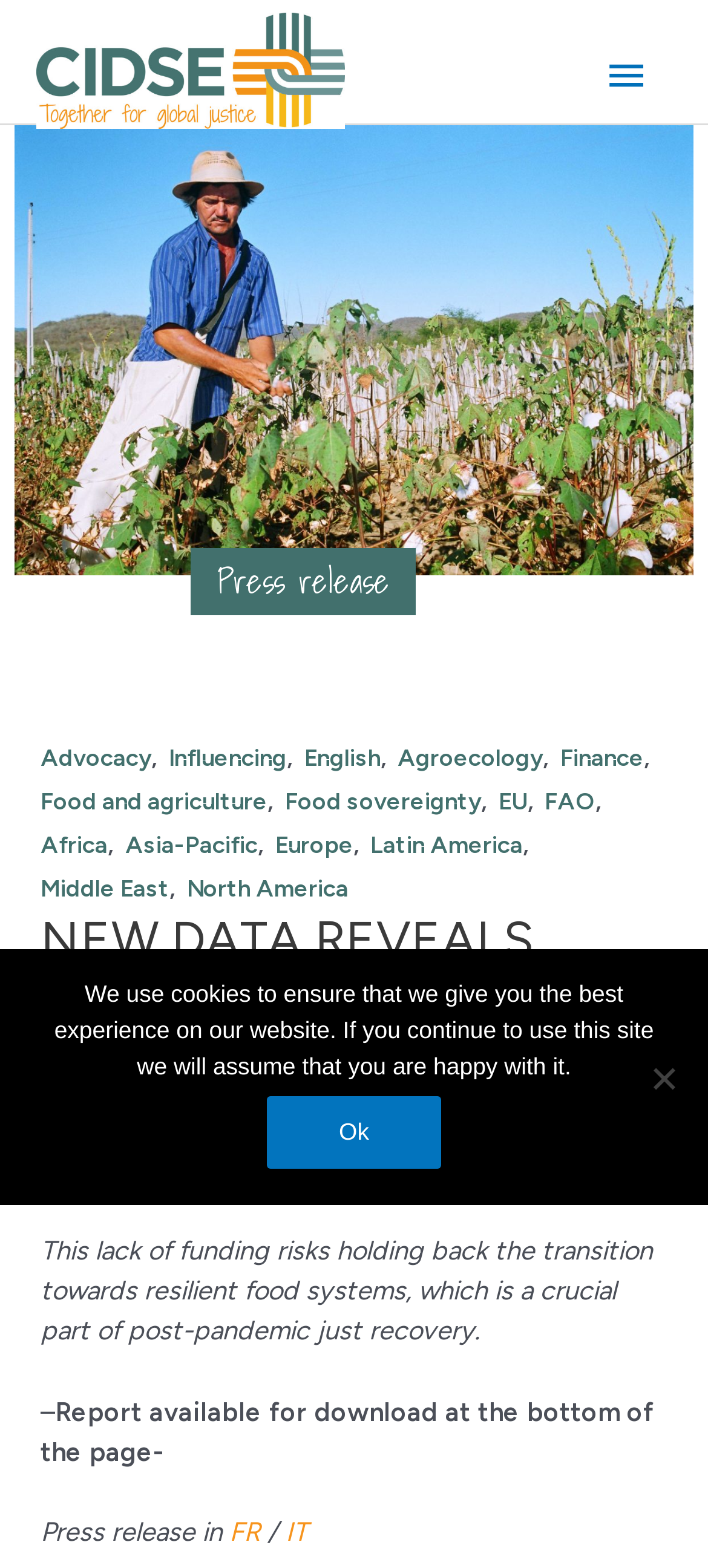Please determine and provide the text content of the webpage's heading.

NEW DATA REVEALS MASSIVE GAP IN PUBLIC FUNDS TOWARDS AGROECOLOGY